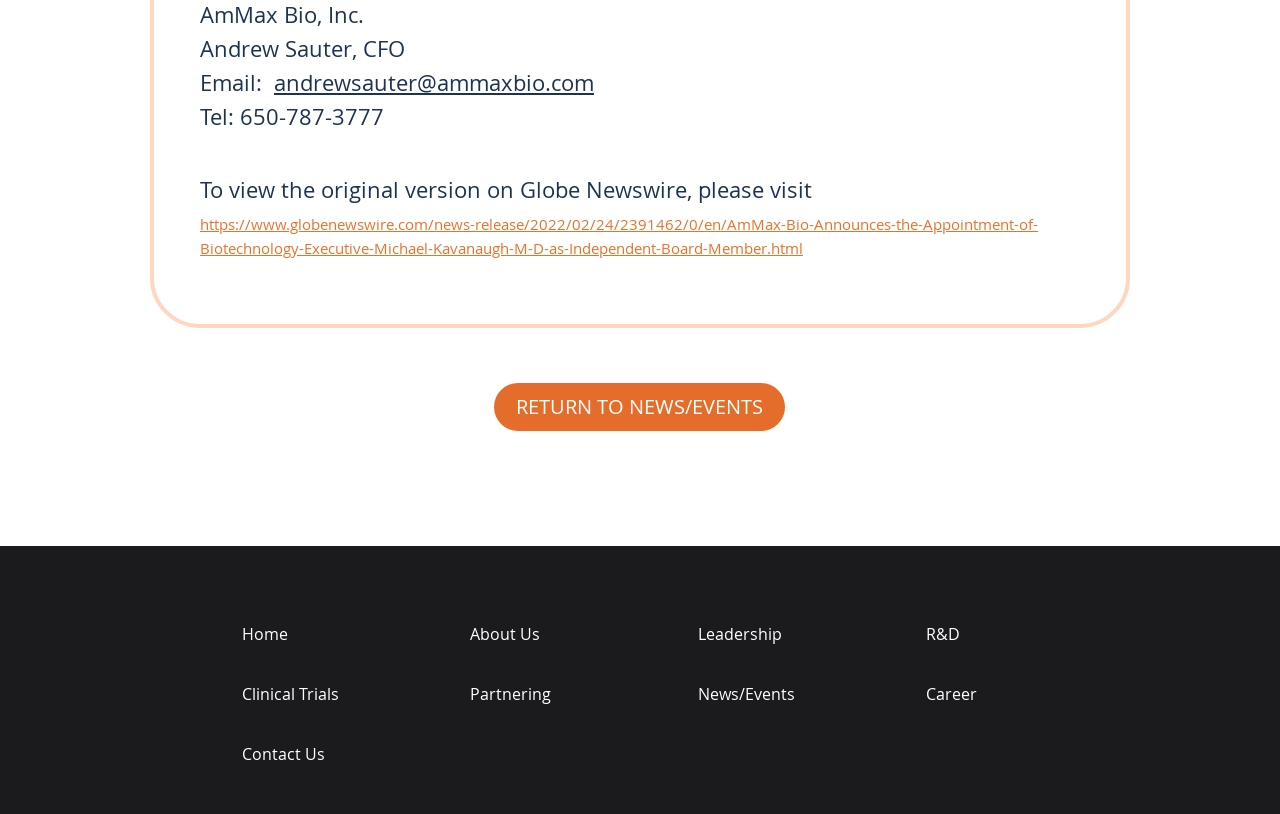Pinpoint the bounding box coordinates of the clickable element to carry out the following instruction: "View the original news release on Globe Newswire."

[0.156, 0.263, 0.811, 0.319]